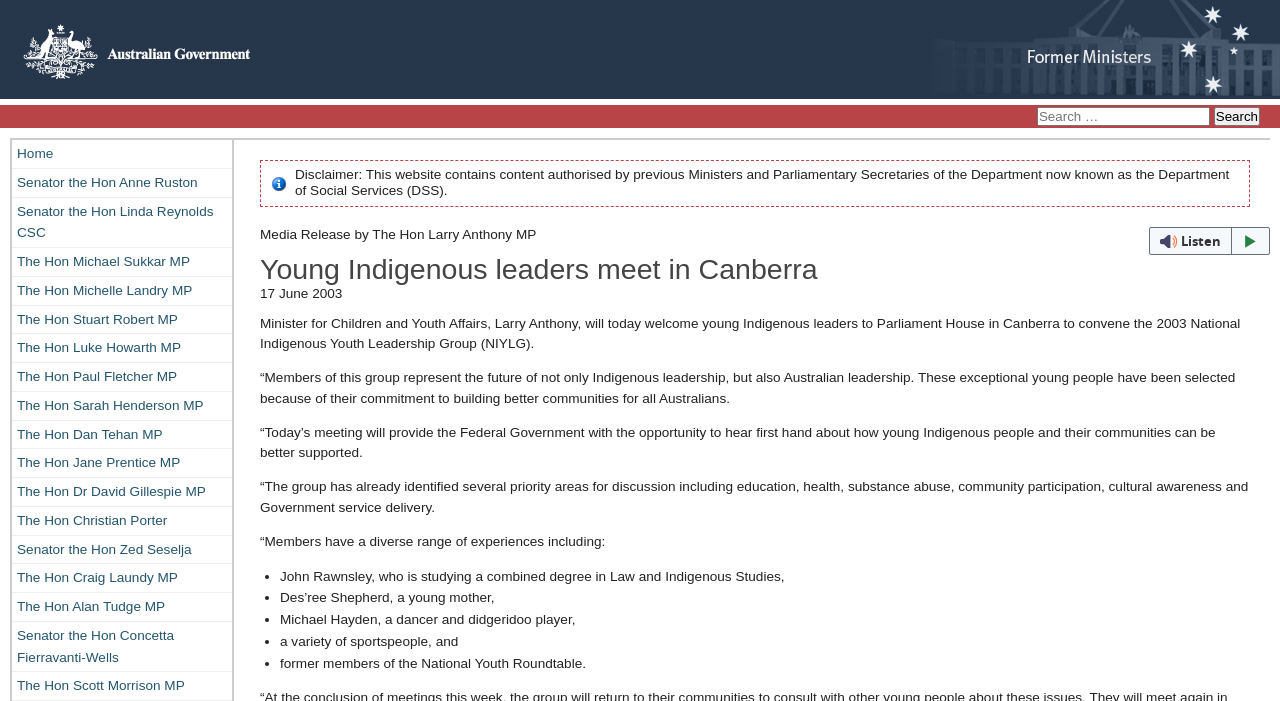Give an in-depth explanation of the webpage layout and content.

This webpage appears to be a news article or press release from the Australian Government, specifically from the Department of Social Services. At the top of the page, there is a link to the Australian Government and an image of the government's logo. Below this, there is a search bar with a search button and a link to the home page.

On the left side of the page, there is a list of links to various government officials, including senators and members of parliament. This list takes up most of the left side of the page.

On the right side of the page, there is a section with a disclaimer stating that the website contains content authorized by previous ministers and parliamentary secretaries. Below this, there is a button to listen to the page with a web reader.

The main content of the page is an article titled "Young Indigenous leaders meet in Canberra." The article is dated June 17, 2003, and is about a meeting between the Minister for Children and Youth Affairs, Larry Anthony, and young Indigenous leaders at Parliament House in Canberra. The article discusses the purpose of the meeting, which is to hear from the young leaders about how to better support Indigenous communities.

The article is divided into several paragraphs, with quotes from Minister Anthony and a list of the diverse range of experiences of the young leaders attending the meeting. The list includes individuals studying law and Indigenous studies, a young mother, a dancer and didgeridoo player, sportspeople, and former members of the National Youth Roundtable.